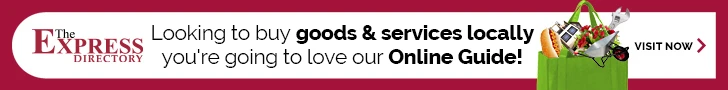Detail the scene depicted in the image with as much precision as possible.

The image features an advertisement for "The Express Directory," encouraging viewers to explore local goods and services through their online guide. The banner showcases a vibrant green shopping bag filled with various items, symbolizing convenience and a local shopping experience. The text emphasizes that users will appreciate the guide, inviting them to discover what their community has to offer. Positioned against a contrasting background, the design aims to catch the eye and promote engagement with local businesses.